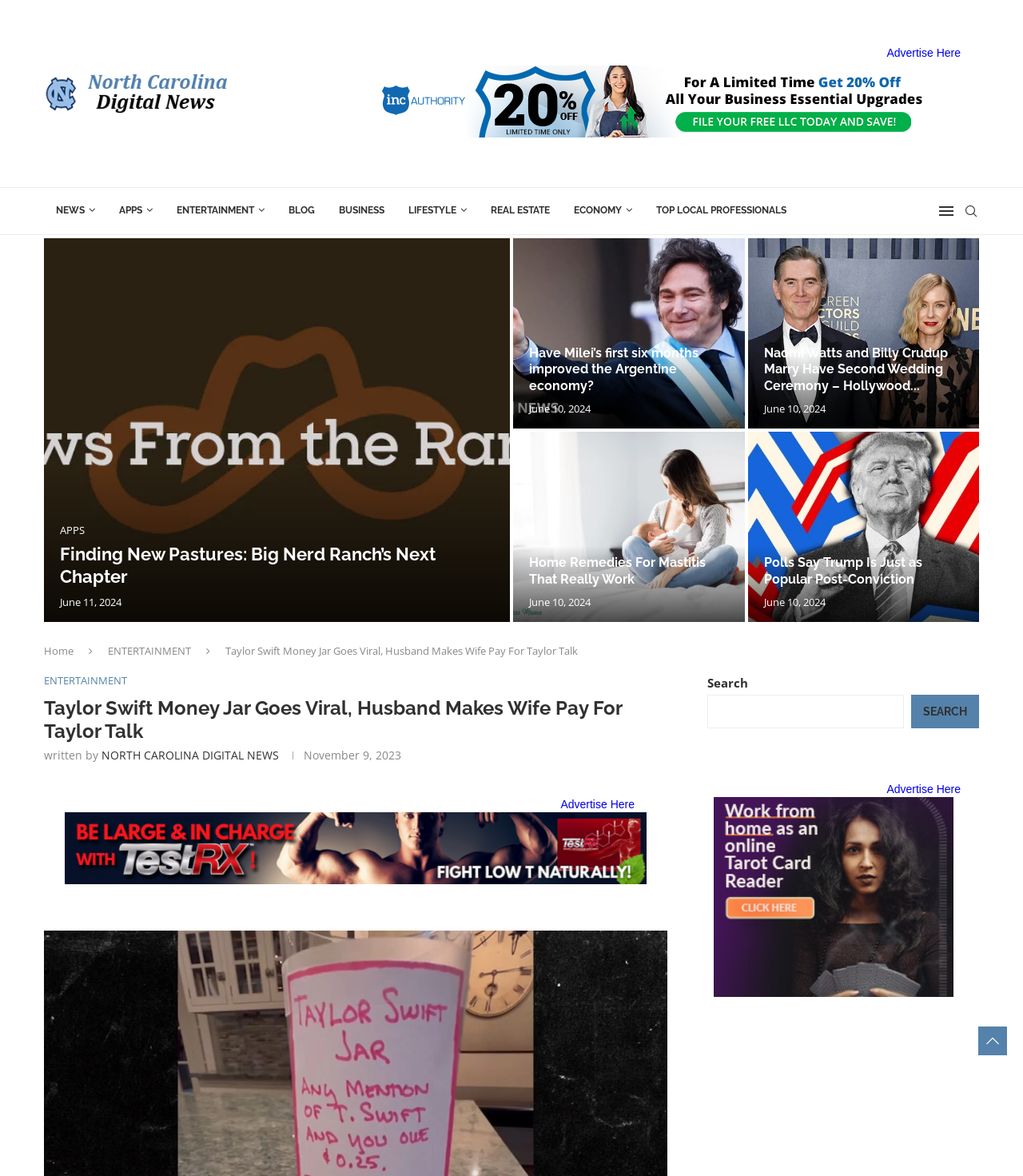What is the date of the article 'Taylor Swift Money Jar Goes Viral, Husband Makes Wife Pay For Taylor Talk'?
Look at the image and answer the question with a single word or phrase.

November 9, 2023